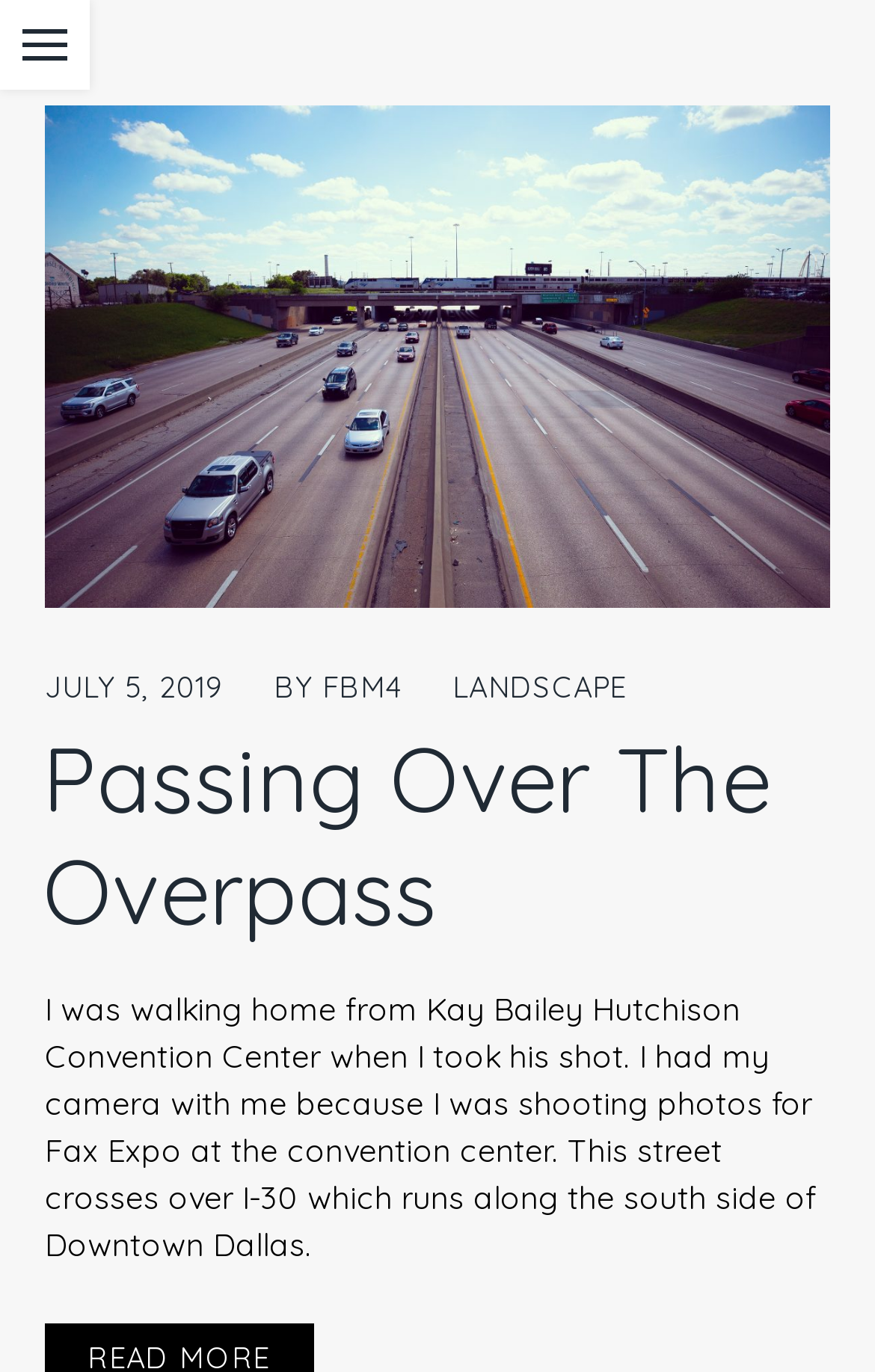What was the photographer doing when they took the shot?
Look at the image and respond to the question as thoroughly as possible.

I read the text below the image, which describes the context in which the photo was taken. According to the text, the photographer was walking home from the Kay Bailey Hutchison Convention Center when they took the shot.